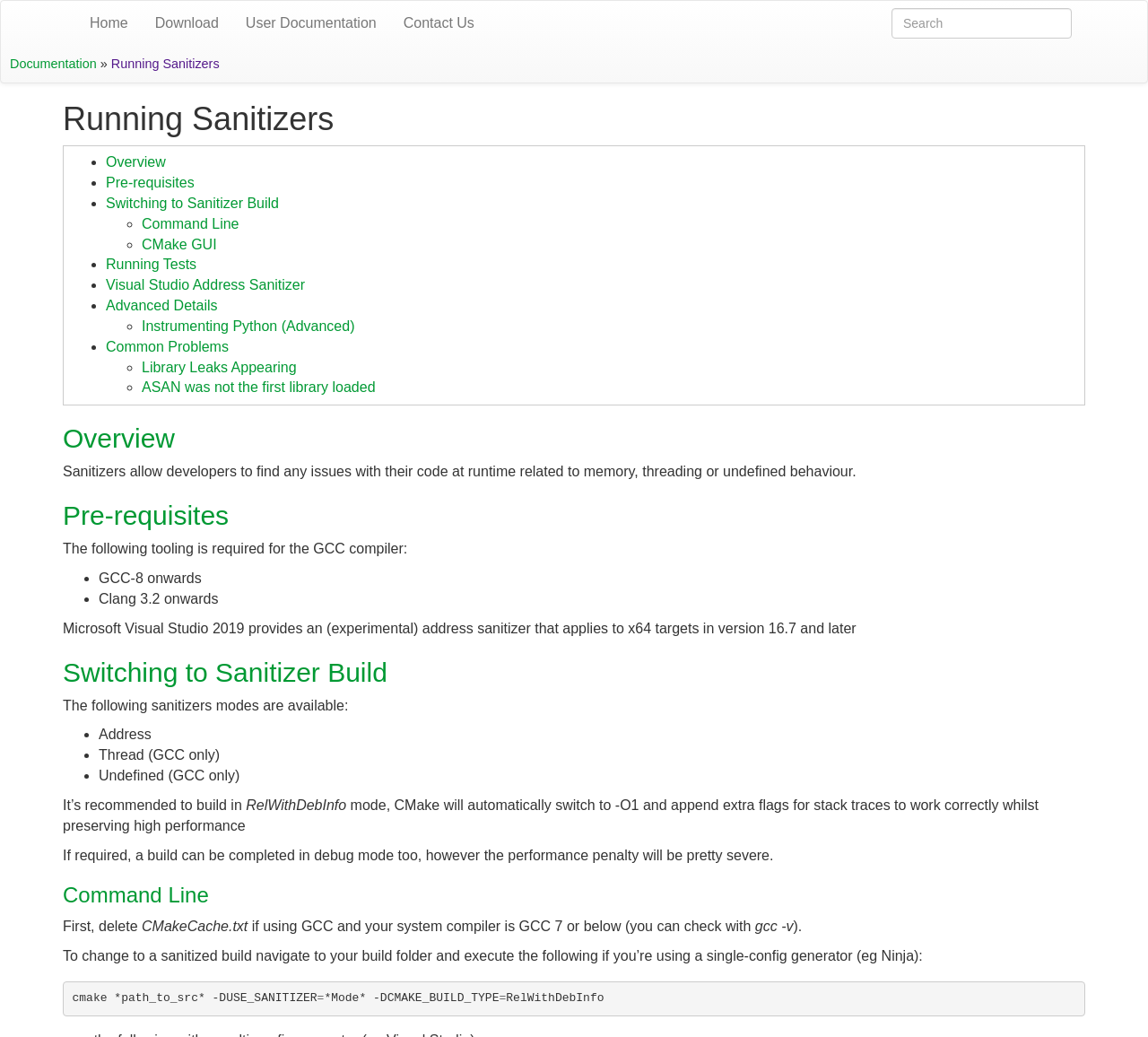Bounding box coordinates should be provided in the format (top-left x, top-left y, bottom-right x, bottom-right y) with all values between 0 and 1. Identify the bounding box for this UI element: Command Line

[0.123, 0.208, 0.208, 0.223]